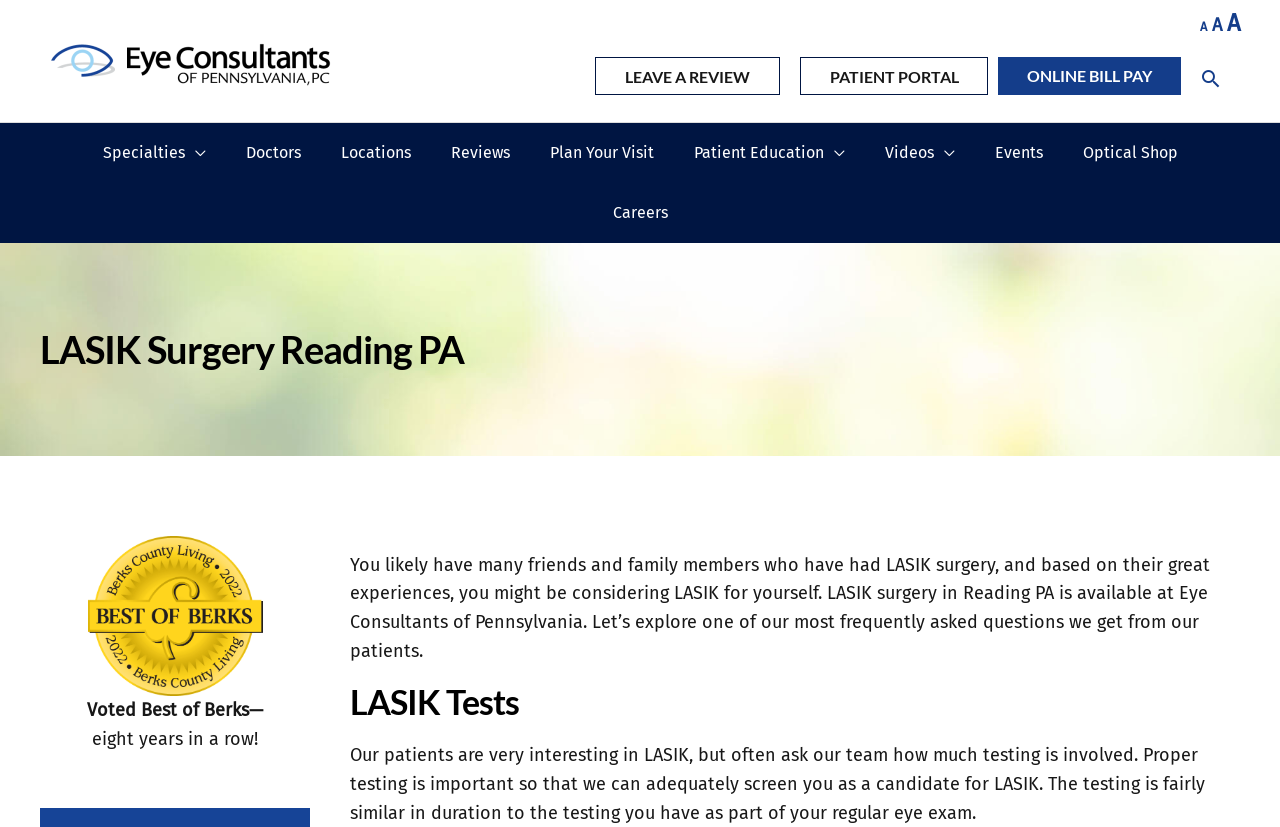What is the location of the LASIK surgery?
Provide a comprehensive and detailed answer to the question.

I found the answer by looking at the heading 'LASIK Surgery Reading PA' at the top of the webpage, which indicates that the LASIK surgery is located in Reading, PA.